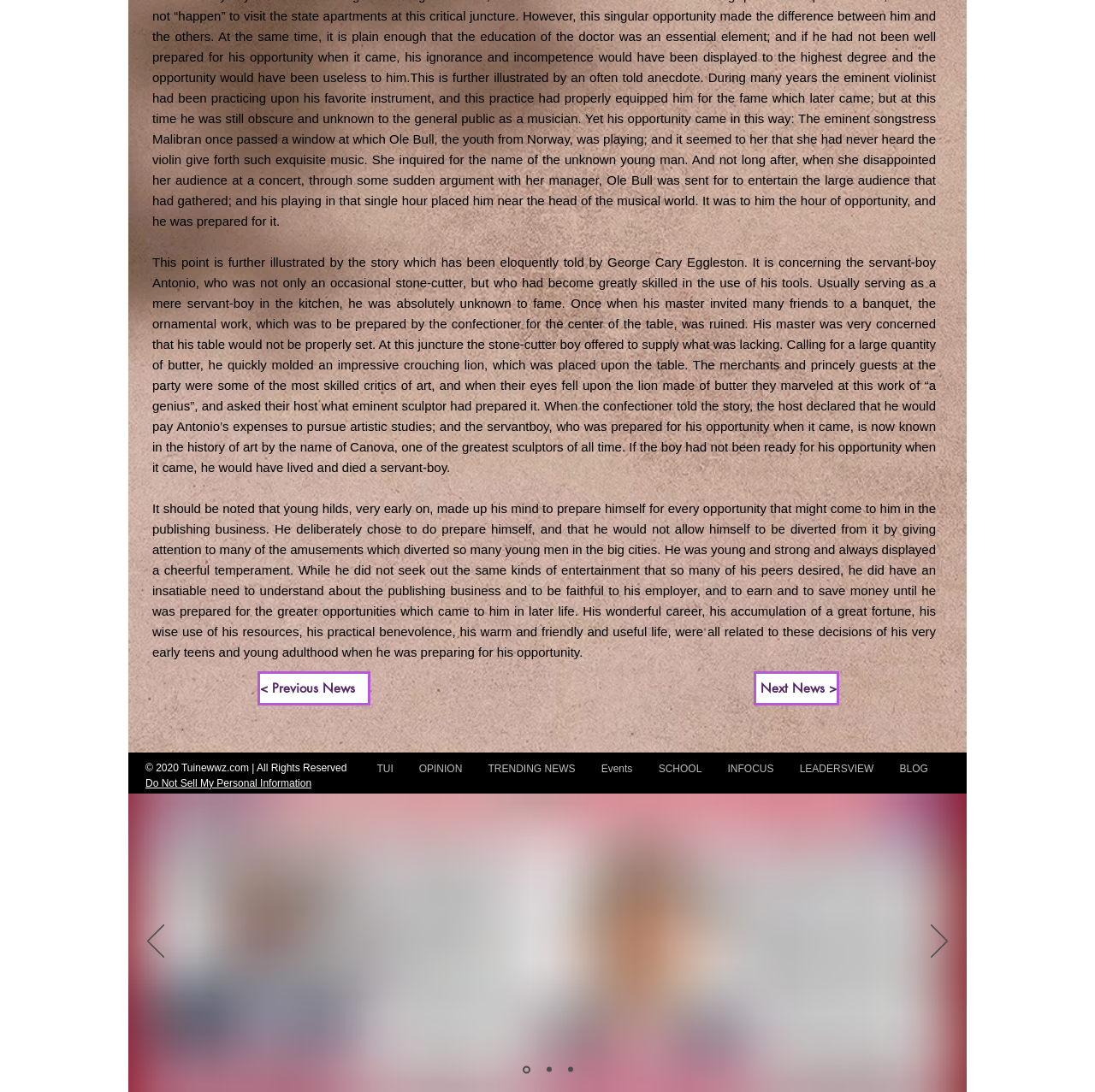What is the topic of the second story?
Could you answer the question in a detailed manner, providing as much information as possible?

The second story is about a young man named Hild who prepares himself for opportunities in the publishing business. The story is used to illustrate the importance of being prepared for opportunities.